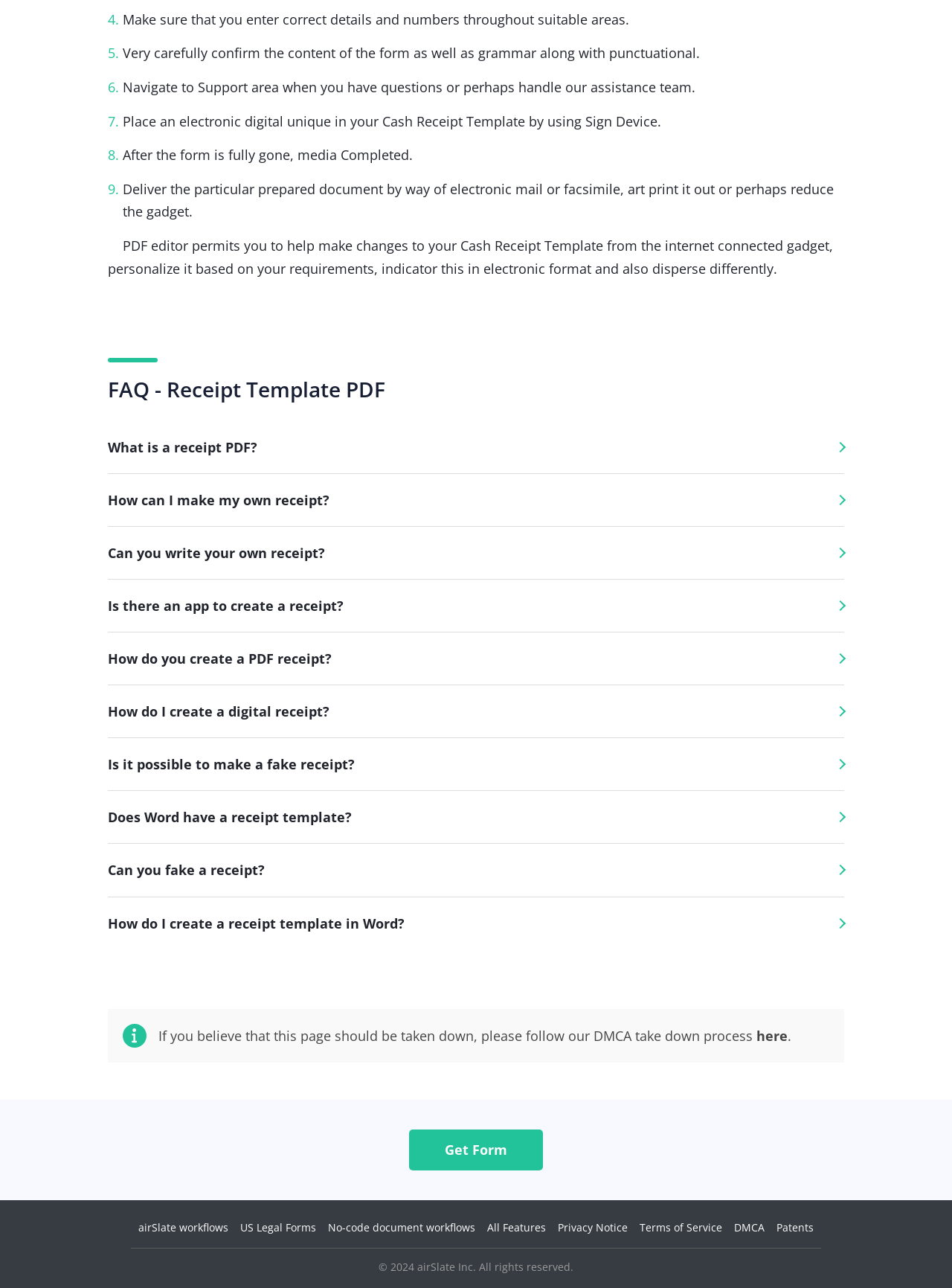Answer succinctly with a single word or phrase:
What is the purpose of the PDF editor?

Make changes to Cash Receipt Template